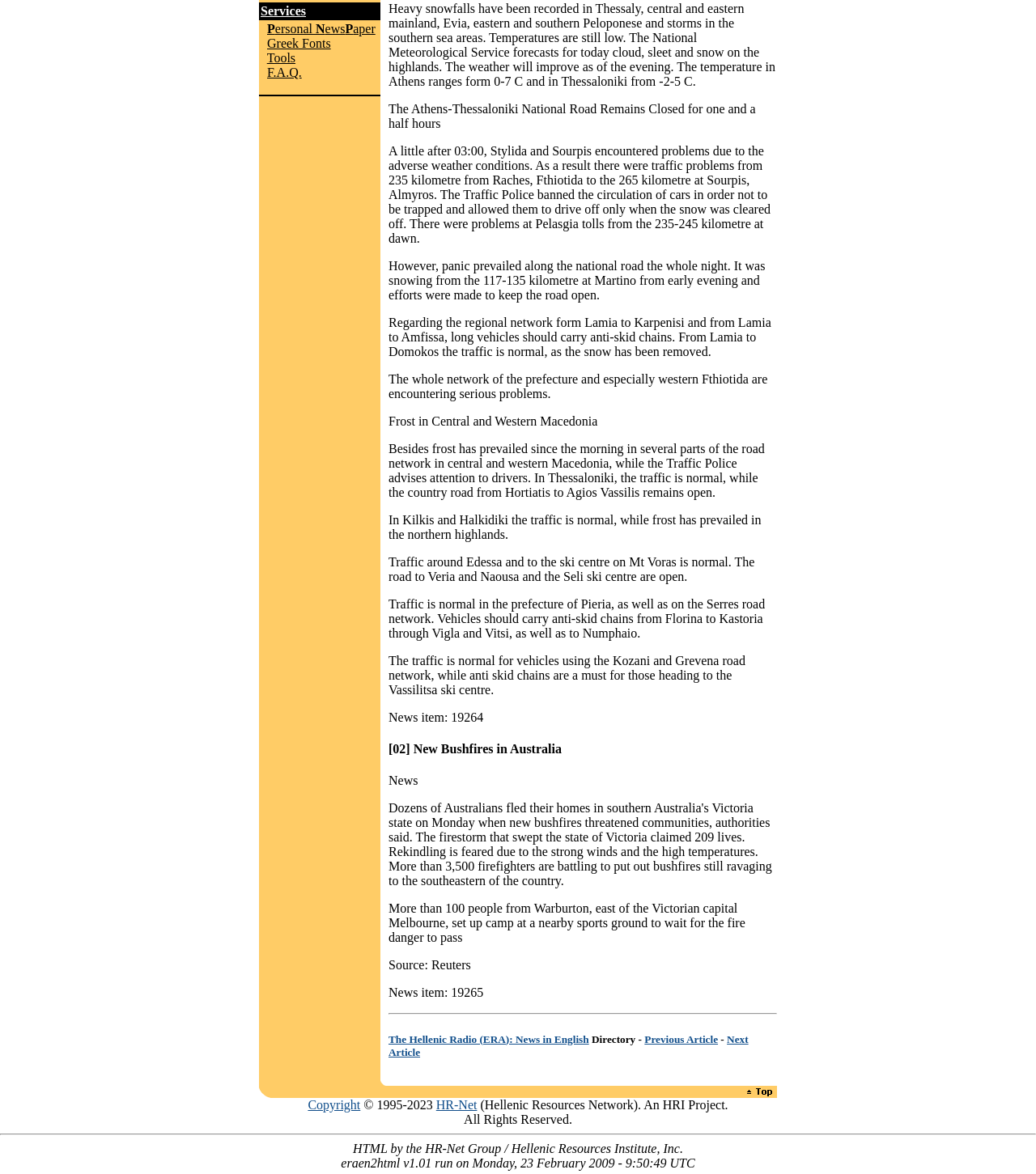Mark the bounding box of the element that matches the following description: "alt="Back to Top"".

[0.716, 0.925, 0.75, 0.937]